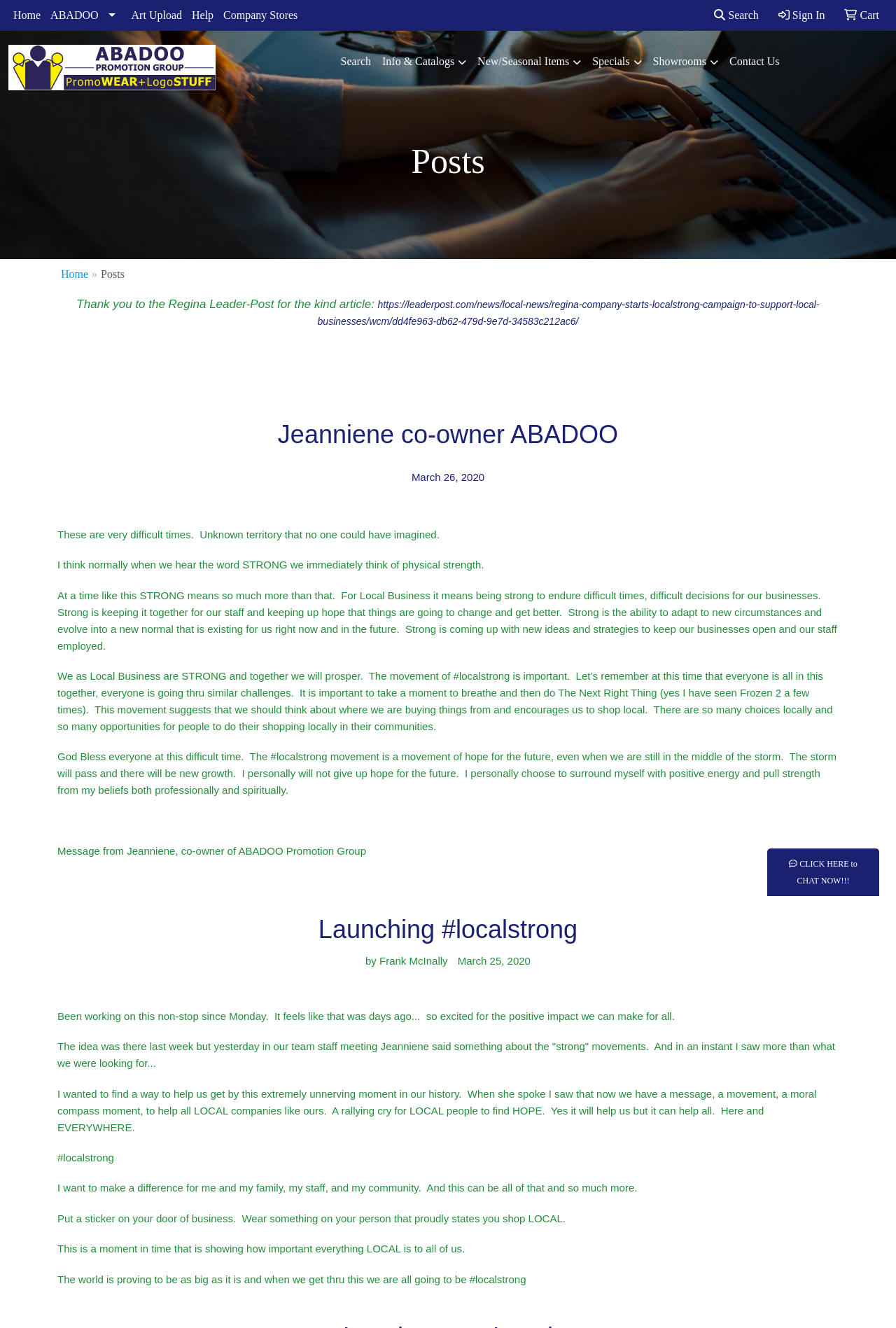Explain the webpage's design and content in an elaborate manner.

The webpage is about ABADOO Promotion Group, a company based in Regina, Saskatchewan, Canada, that specializes in promotional products and apparel. At the top of the page, there is a navigation menu with links to "Home", "ABADOO", "Art Upload", "Help", "Company Stores", and a search bar on the right side. Below the navigation menu, there is a logo of ABADOO Promotion Group with a link to the company's homepage.

The main content of the page is a blog post titled "Posts" with several headings and paragraphs of text. The post is about the importance of supporting local businesses during difficult times and introduces the #localstrong movement. The author, Jeanniene, co-owner of ABADOO Promotion Group, shares her thoughts on the meaning of strength and resilience in the face of adversity and encourages readers to shop locally.

The post is divided into several sections, each with its own heading and text. There are also timestamps and author names scattered throughout the post. The text is written in a personal and conversational tone, with the author sharing their own experiences and emotions.

On the right side of the page, there are links to "Search", "Info & Catalogs", "New/Seasonal Items", "Specials", "Showrooms", and "Contact Us". At the bottom of the page, there is a call-to-action button that says "CLICK HERE to CHAT NOW!!!".

Overall, the webpage has a clean and organized layout, with a focus on promoting the #localstrong movement and encouraging readers to support local businesses.